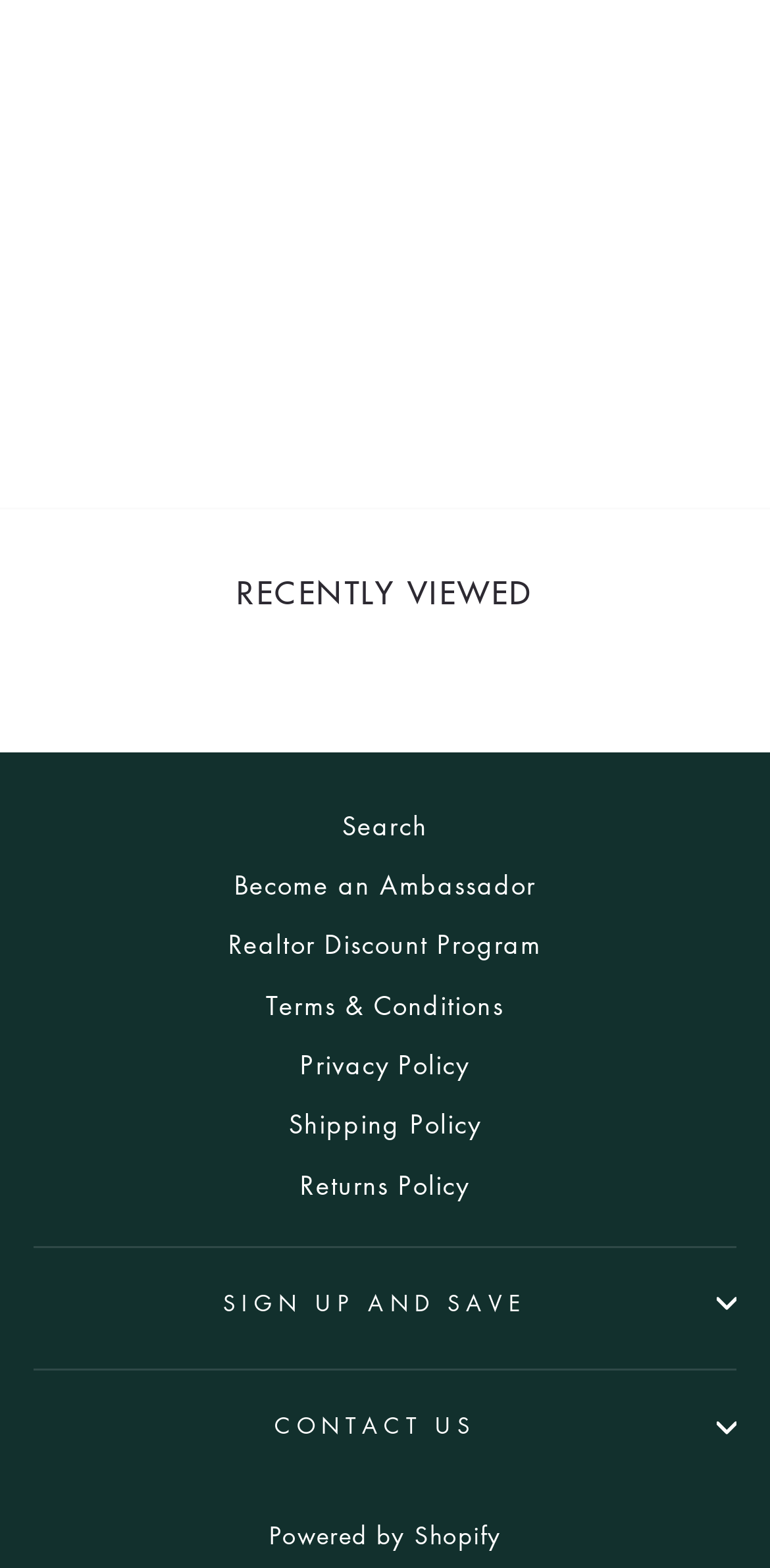Using a single word or phrase, answer the following question: 
How many links are there in the footer?

7